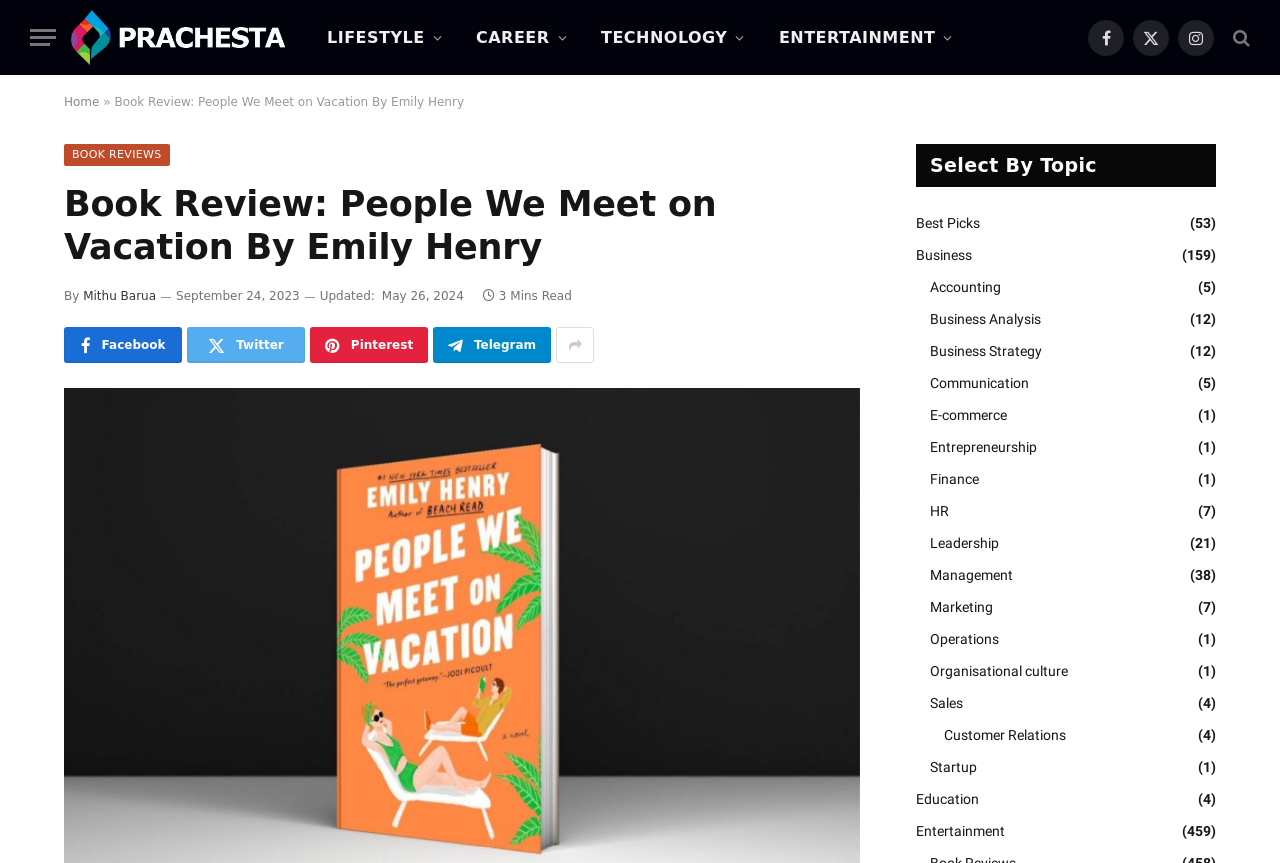Specify the bounding box coordinates of the element's area that should be clicked to execute the given instruction: "Read the 'Book Review: People We Meet on Vacation By Emily Henry' article". The coordinates should be four float numbers between 0 and 1, i.e., [left, top, right, bottom].

[0.05, 0.212, 0.672, 0.312]